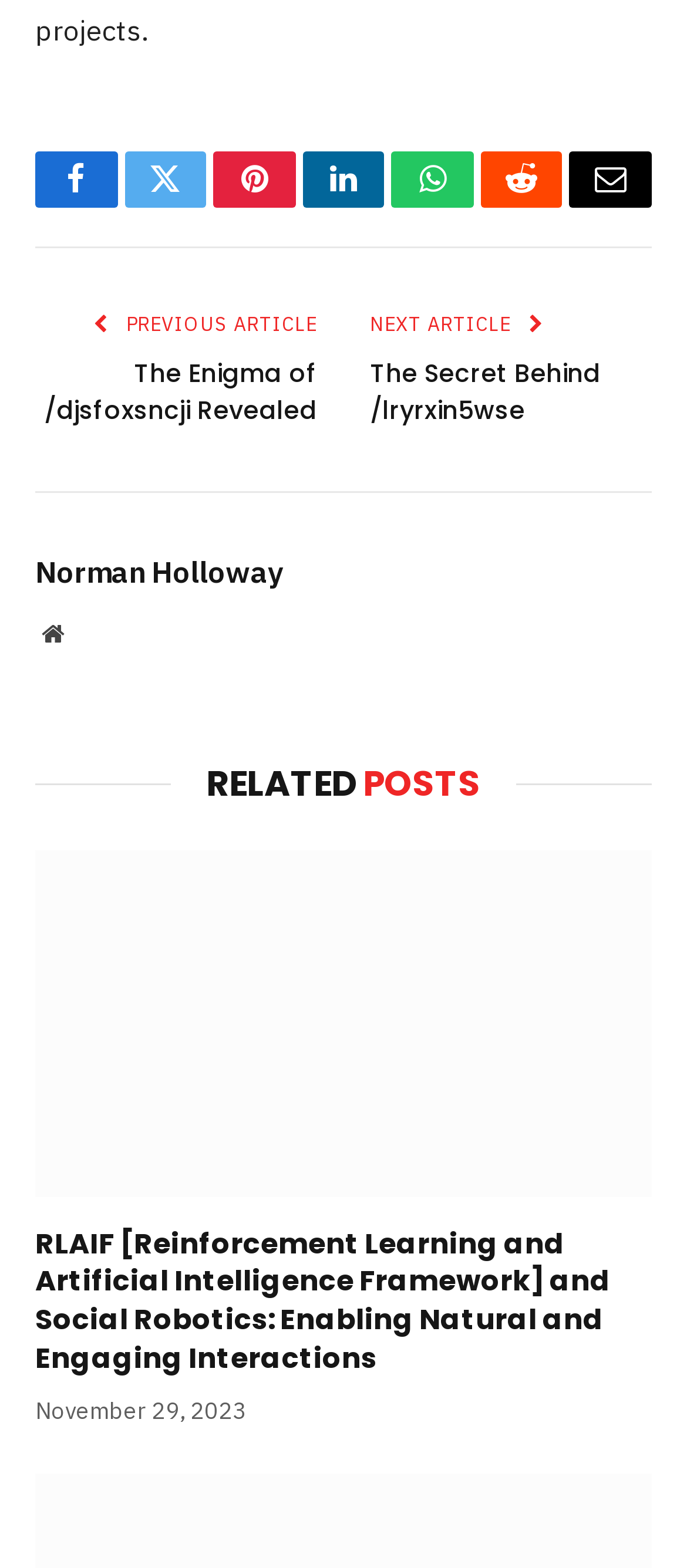How many social media links are available?
Based on the screenshot, provide a one-word or short-phrase response.

7